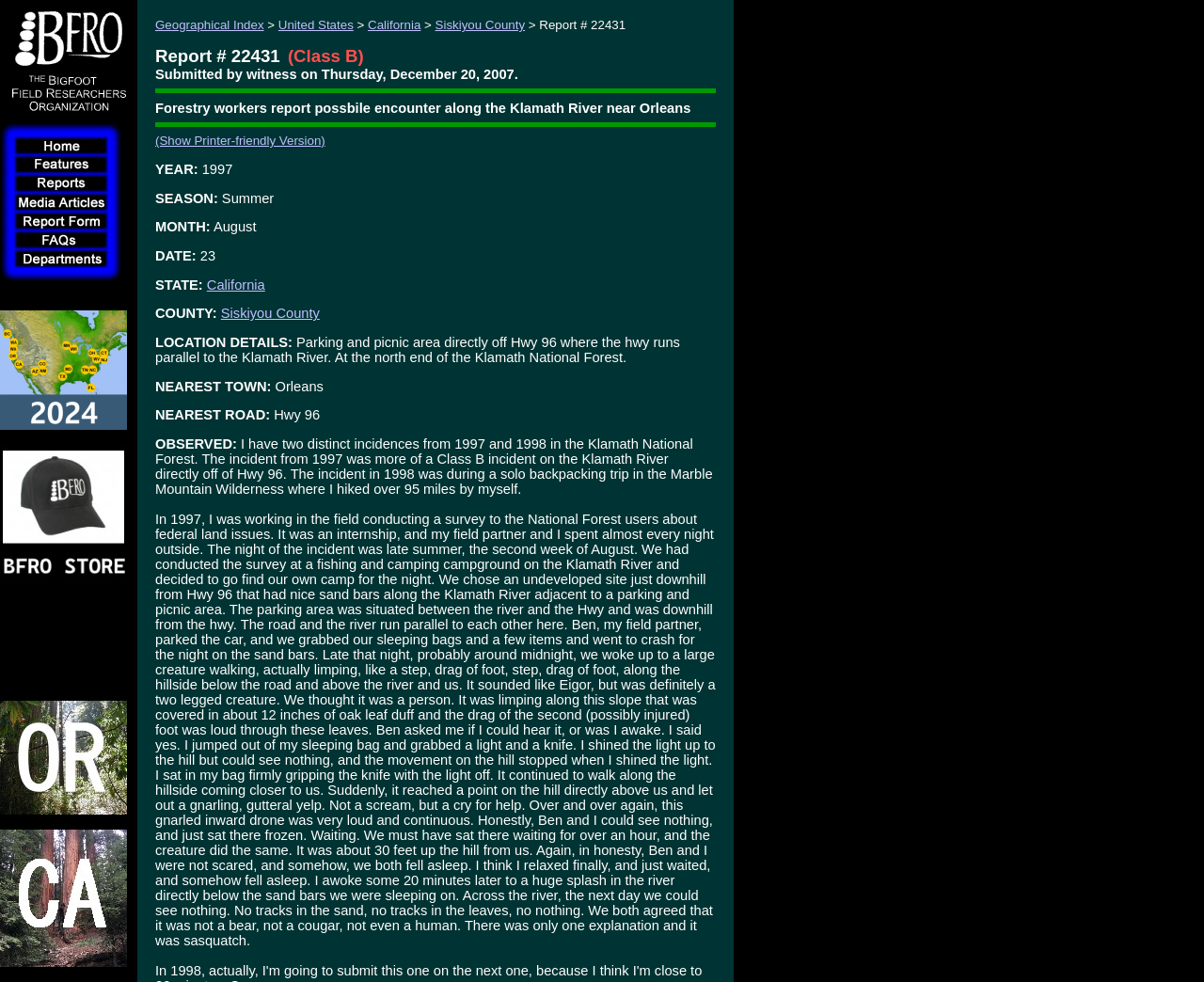What is the category of the report?
Based on the screenshot, provide a one-word or short-phrase response.

Siskiyou County